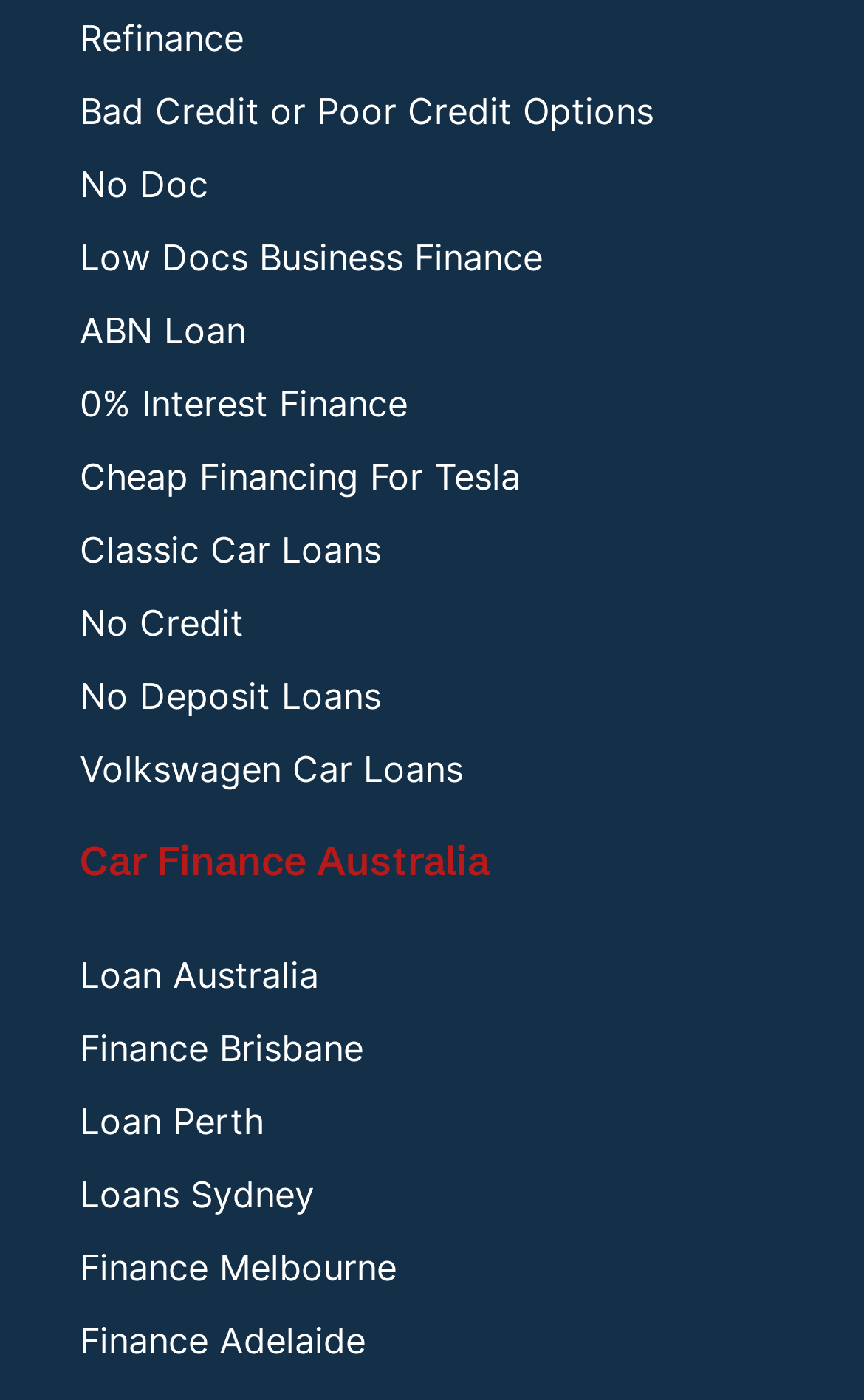Using the information in the image, give a comprehensive answer to the question: 
How many finance options are listed?

I counted the number of links on the webpage that appear to be finance options, starting from 'Refinance' and ending at 'Finance Adelaide'. There are 15 links in total.